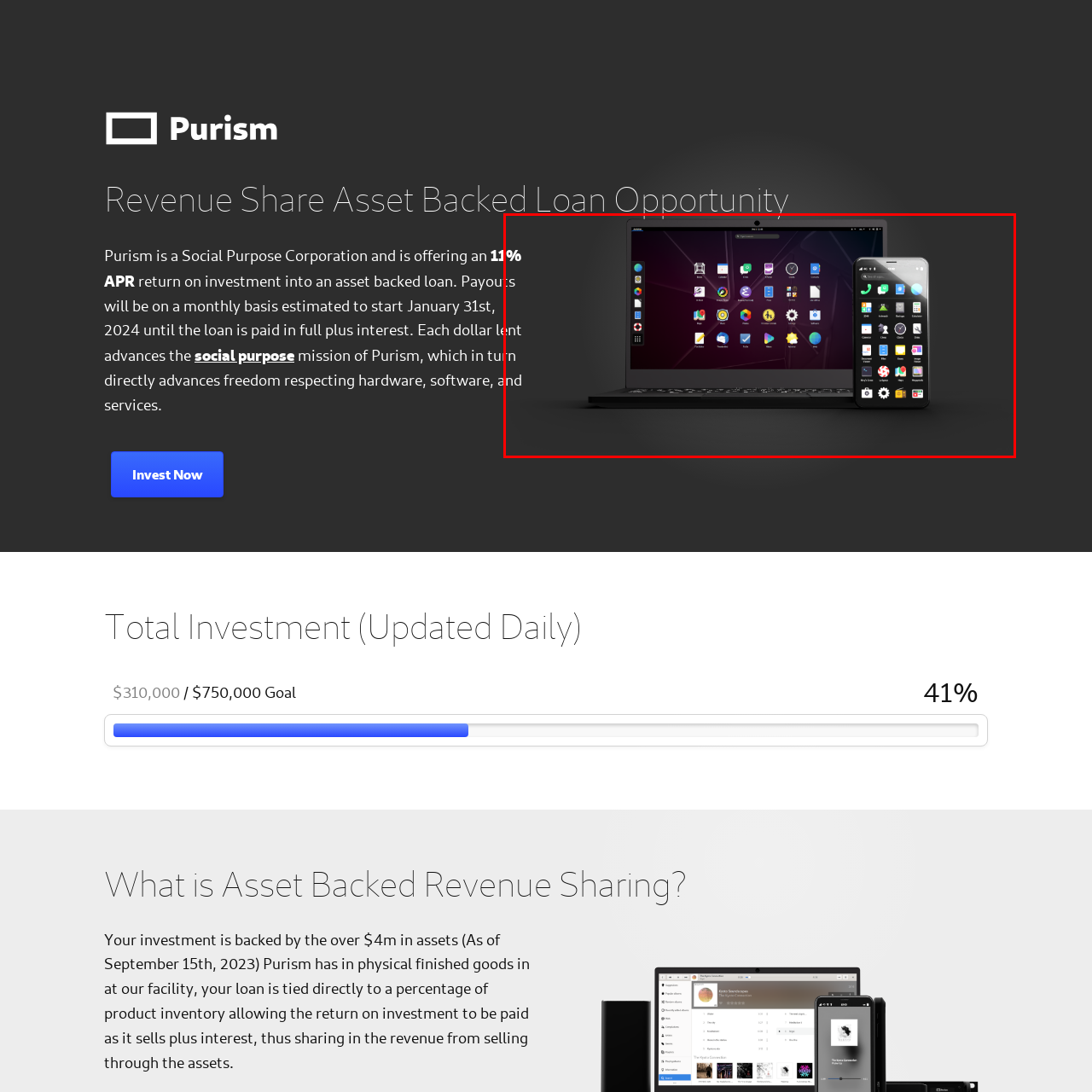Check the image highlighted by the red rectangle and provide a single word or phrase for the question:
What is the primary focus of Purism's technology?

user privacy and freedom